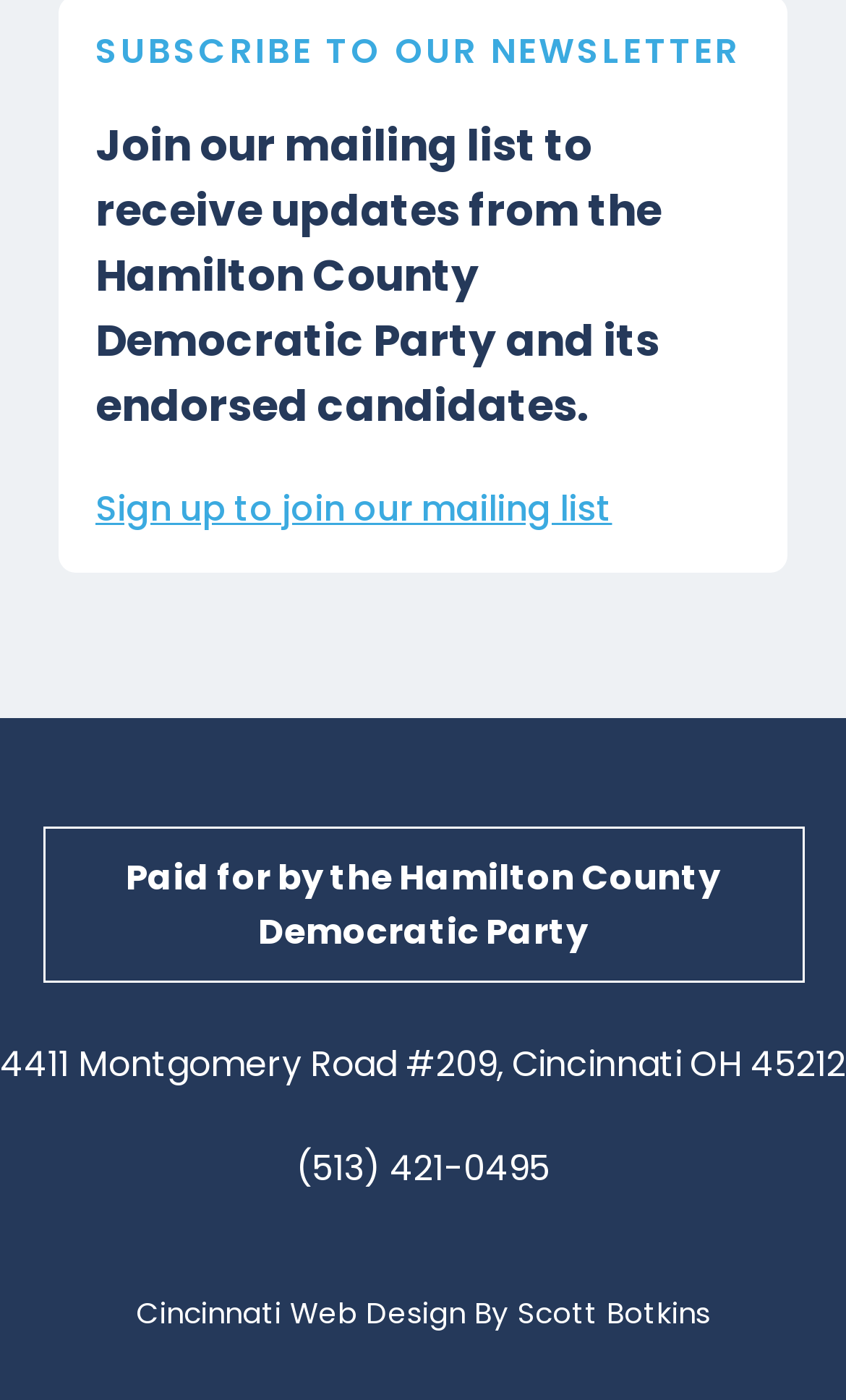Please provide a comprehensive answer to the question based on the screenshot: Who designed the website?

The website designer's name can be found in the static text element 'By Scott Botkins' which is located at the bottom of the page, next to the 'Cincinnati Web Design' link.